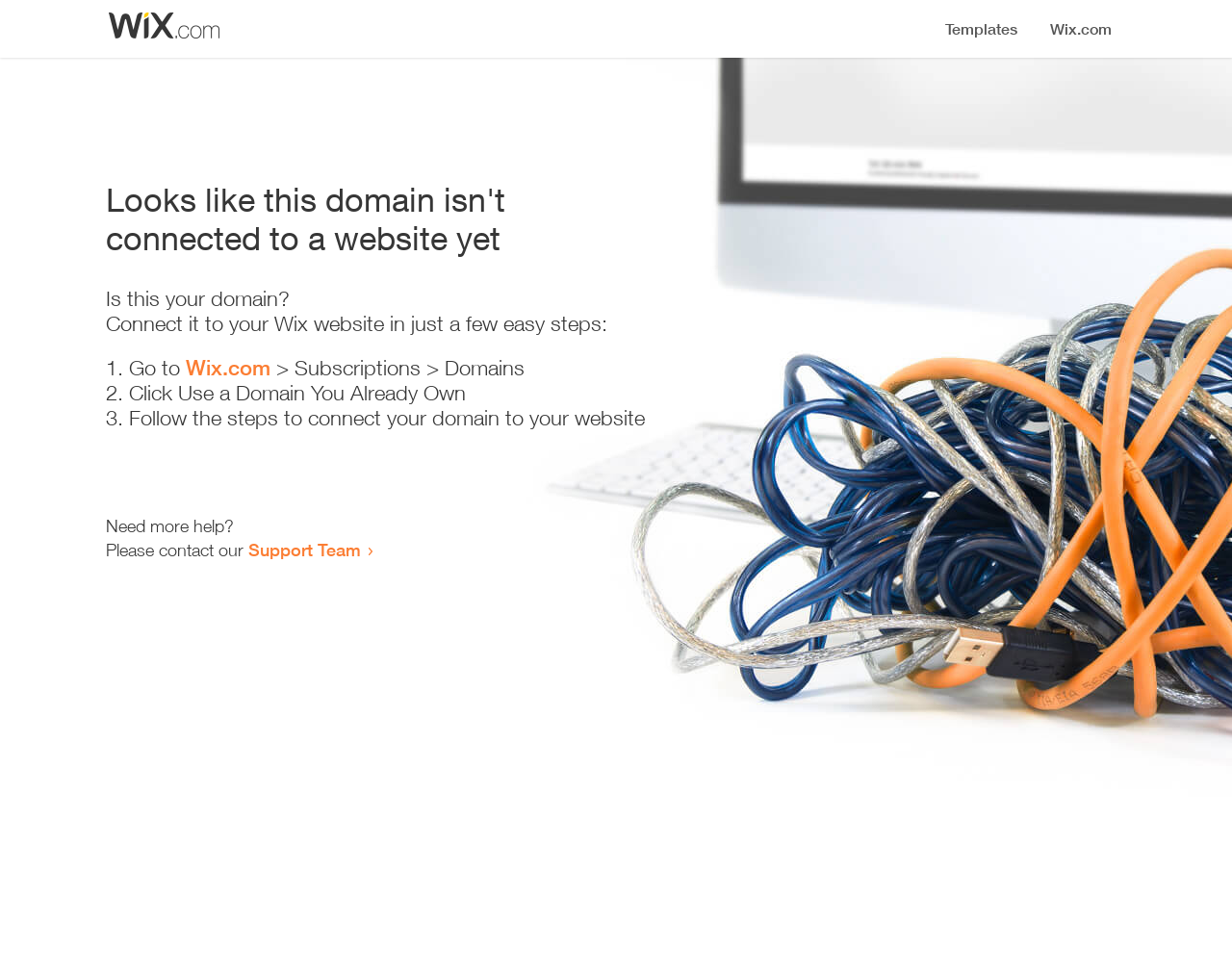Look at the image and give a detailed response to the following question: What should the user do if they need more help?

The webpage suggests that if the user needs more help, they should contact the Support Team, as stated in the link 'Support Team'.